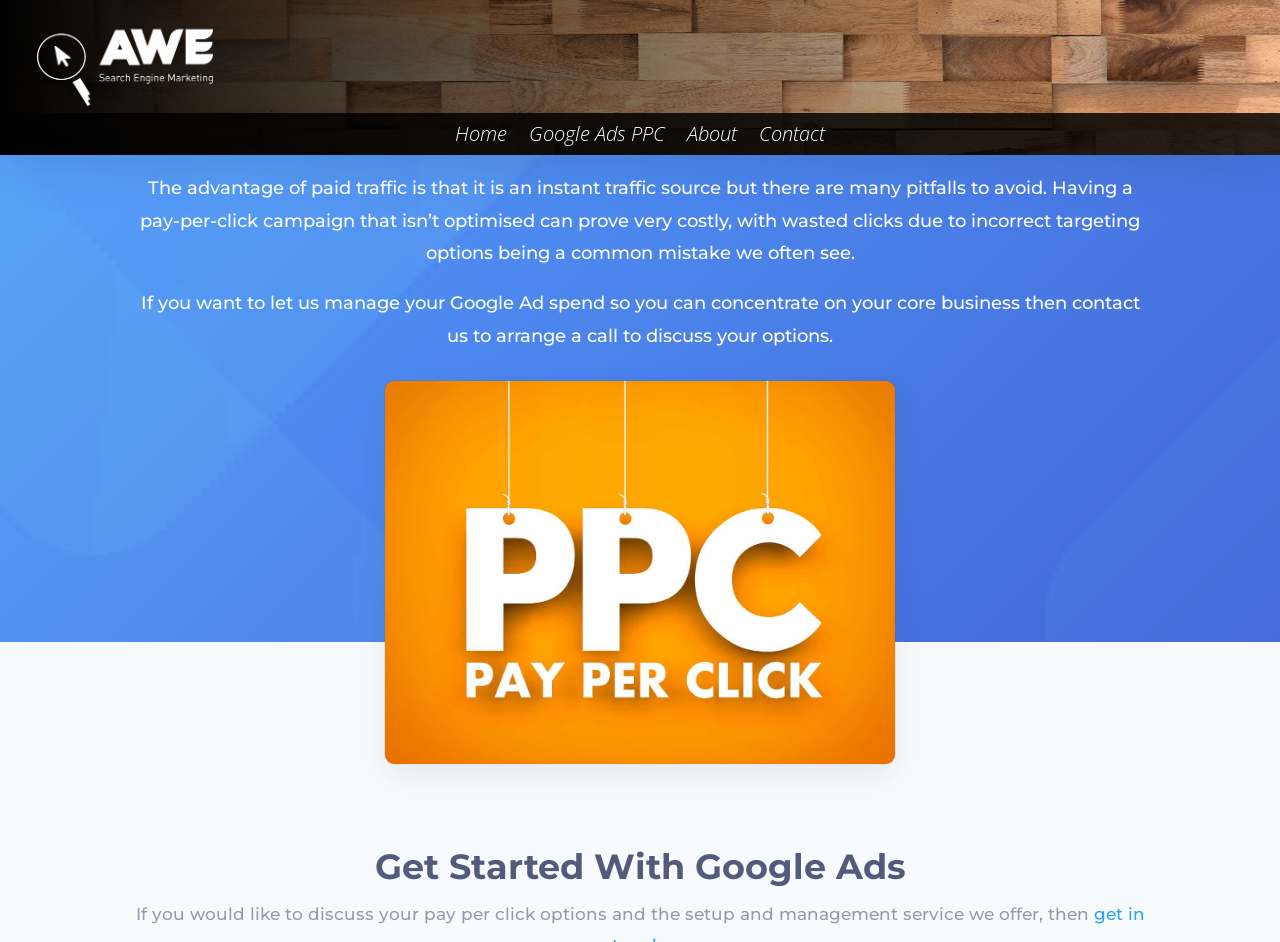Give a one-word or one-phrase response to the question: 
What is the goal of the service provider?

Help businesses concentrate on core business